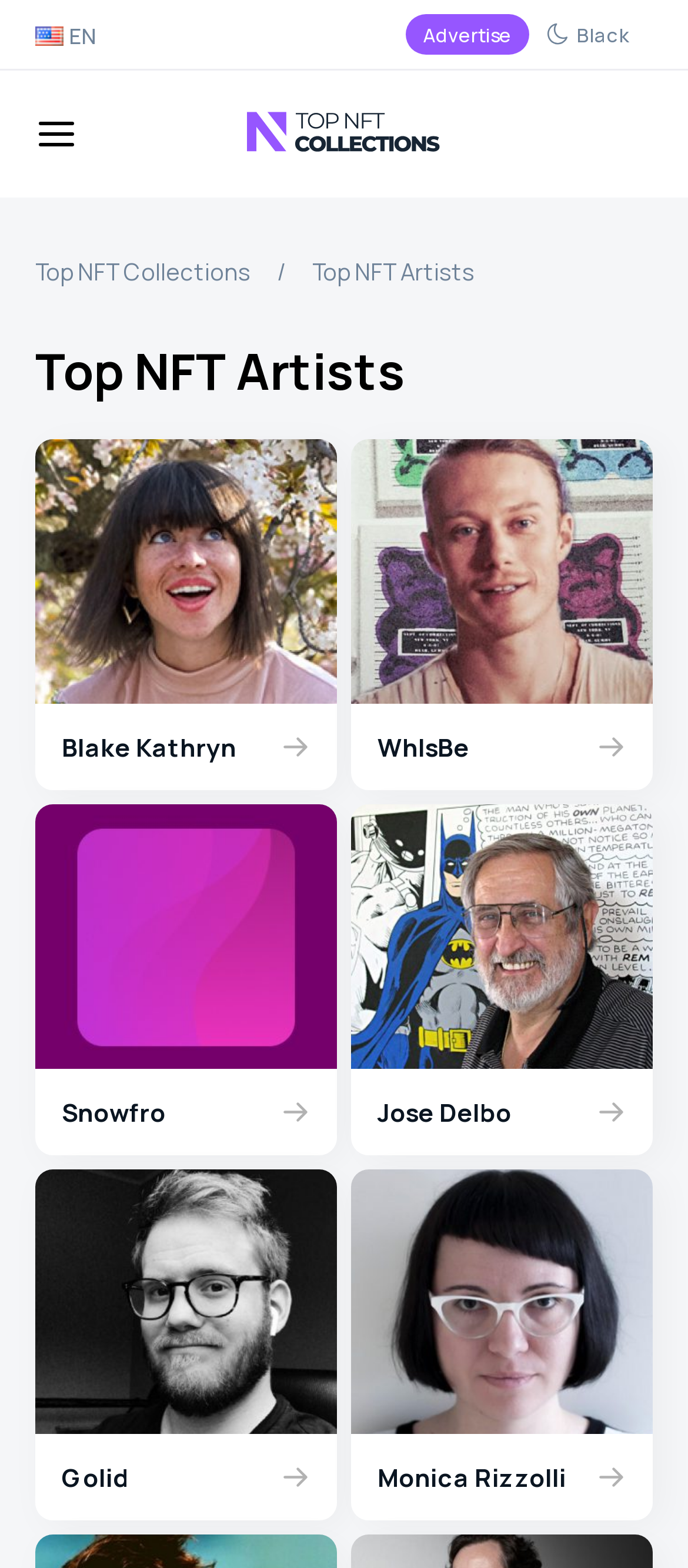Provide your answer in one word or a succinct phrase for the question: 
How many images are associated with each NFT artist?

2